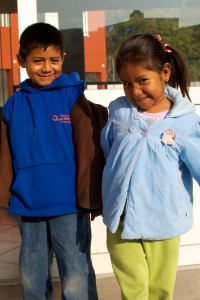What is the purpose of the project?
From the image, respond with a single word or phrase.

Raising funds for scholarships